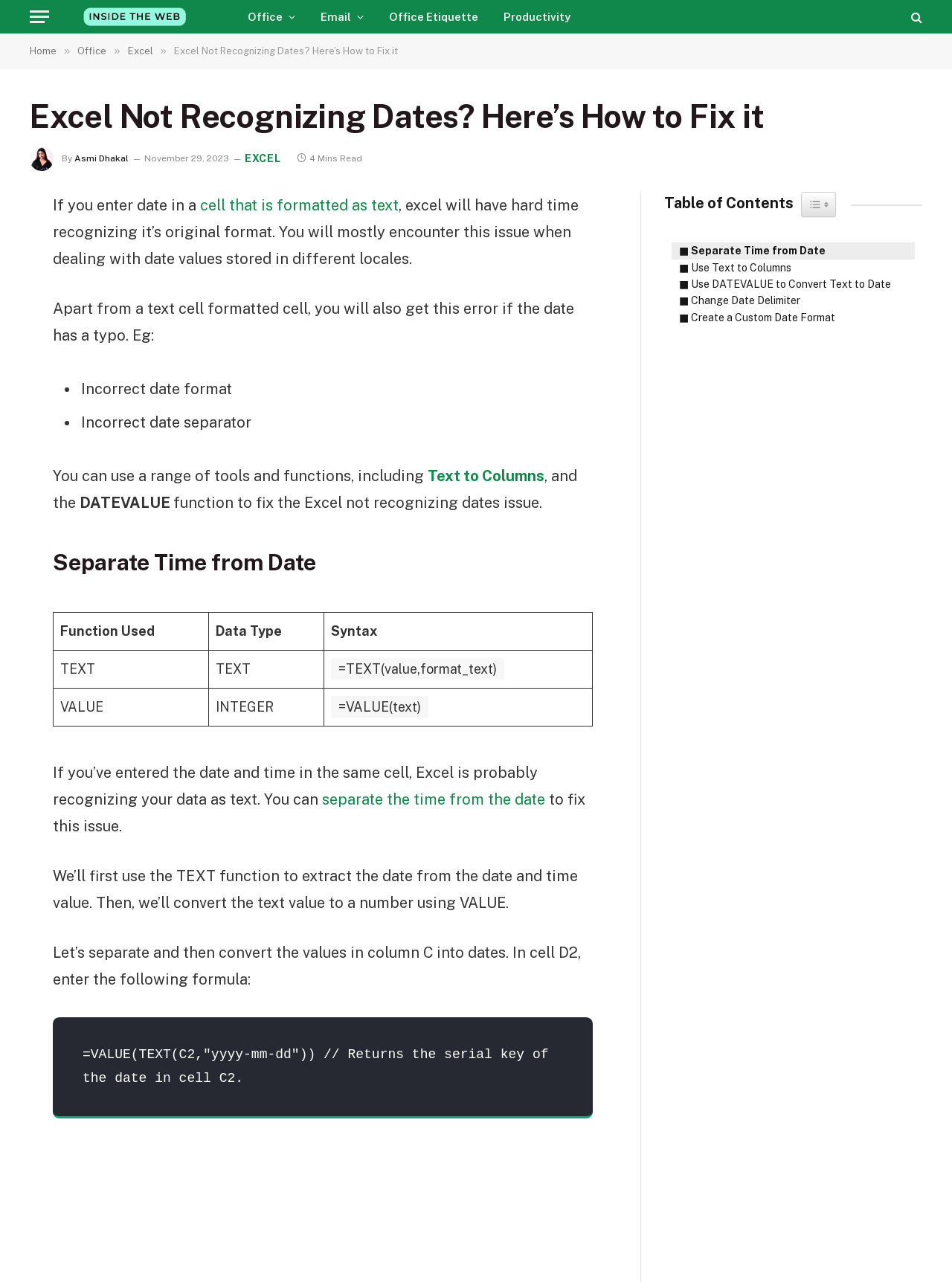Please locate the UI element described by "Text to Columns" and provide its bounding box coordinates.

[0.449, 0.364, 0.572, 0.378]